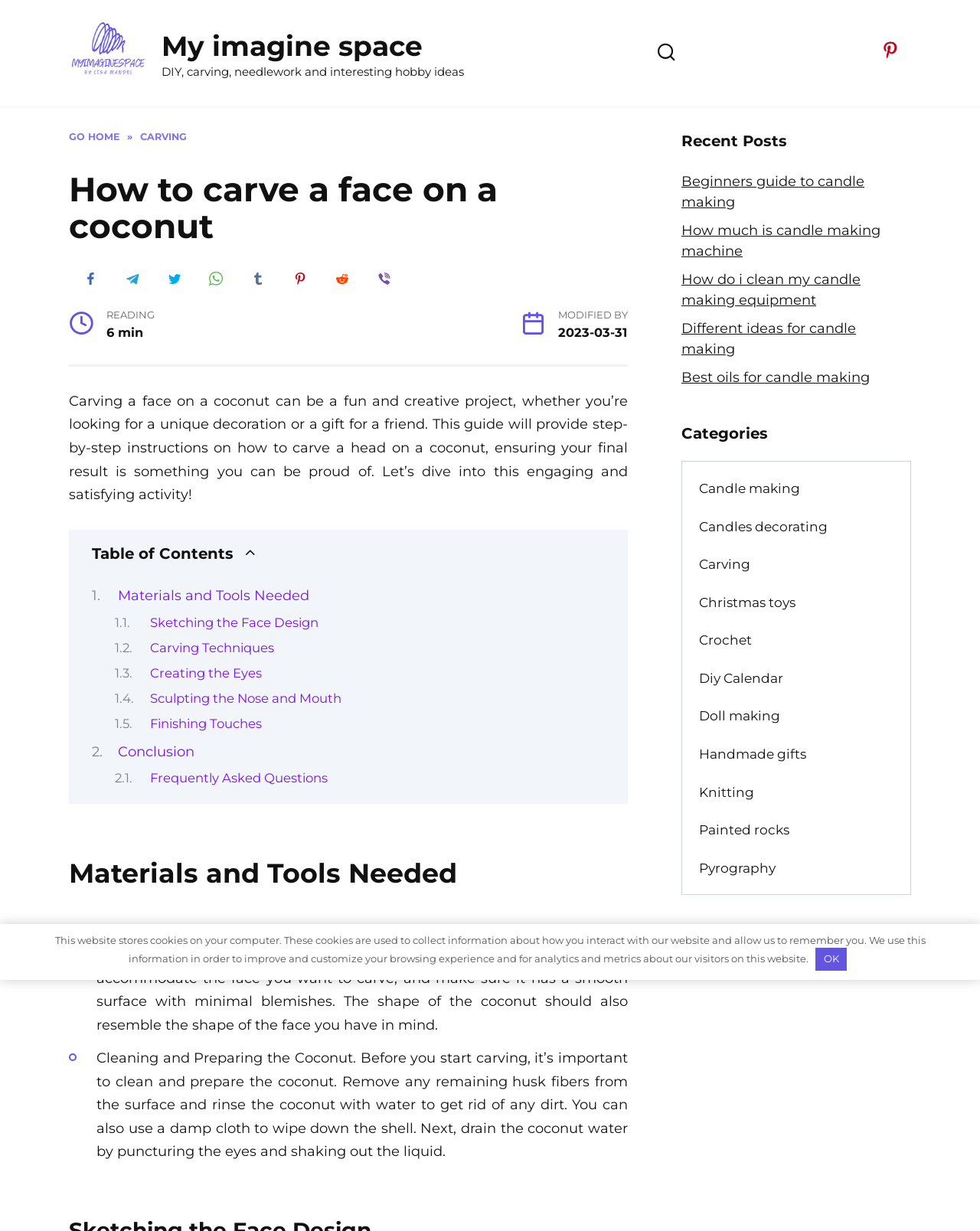What is the purpose of the 'Table of Contents' section?
Please provide a comprehensive answer based on the visual information in the image.

The 'Table of Contents' section provides links to different parts of the guide, such as 'Materials and Tools Needed', 'Sketching the Face Design', and 'Carving Techniques'. This suggests that the purpose of this section is to allow users to easily navigate the guide and access specific parts of the content.